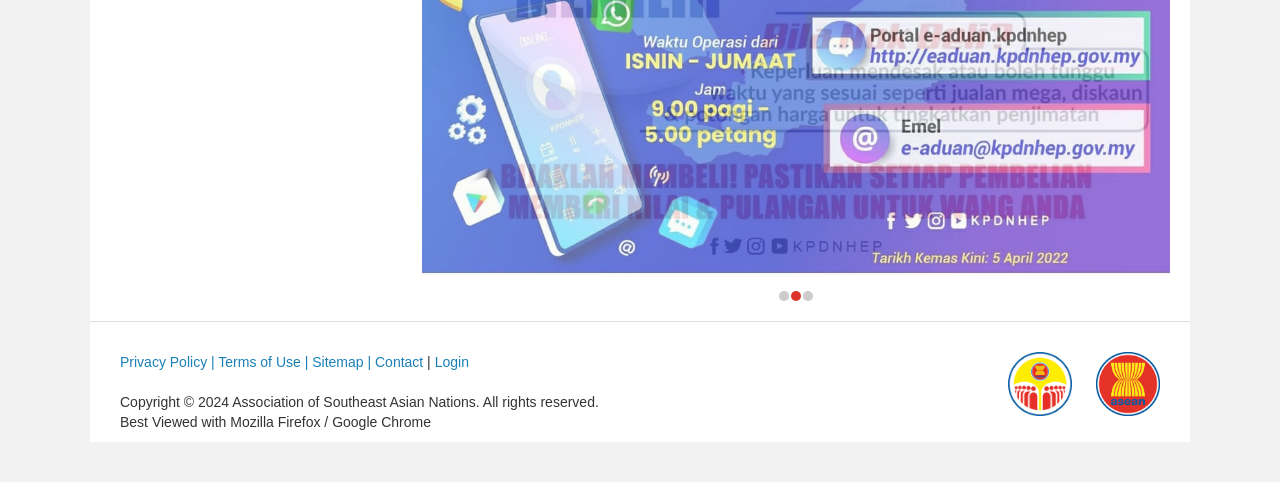Identify the bounding box for the described UI element. Provide the coordinates in (top-left x, top-left y, bottom-right x, bottom-right y) format with values ranging from 0 to 1: Terms of Use |

[0.171, 0.735, 0.244, 0.768]